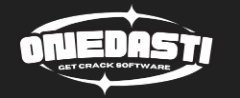Describe all the elements visible in the image meticulously.

The image features the logo of "OneDasti," presented in a bold, stylized font that emphasizes the brand name. Below the name, the tagline "GET CRACK SOFTWARE" suggests the site's focus on providing cracked software versions. The logo is set against a dark background, which enhances its striking appearance and draws attention to the text. This design likely aims to convey a modern and dynamic identity, appealing to users looking for software solutions. The overall style reflects a playful yet assertive branding strategy.